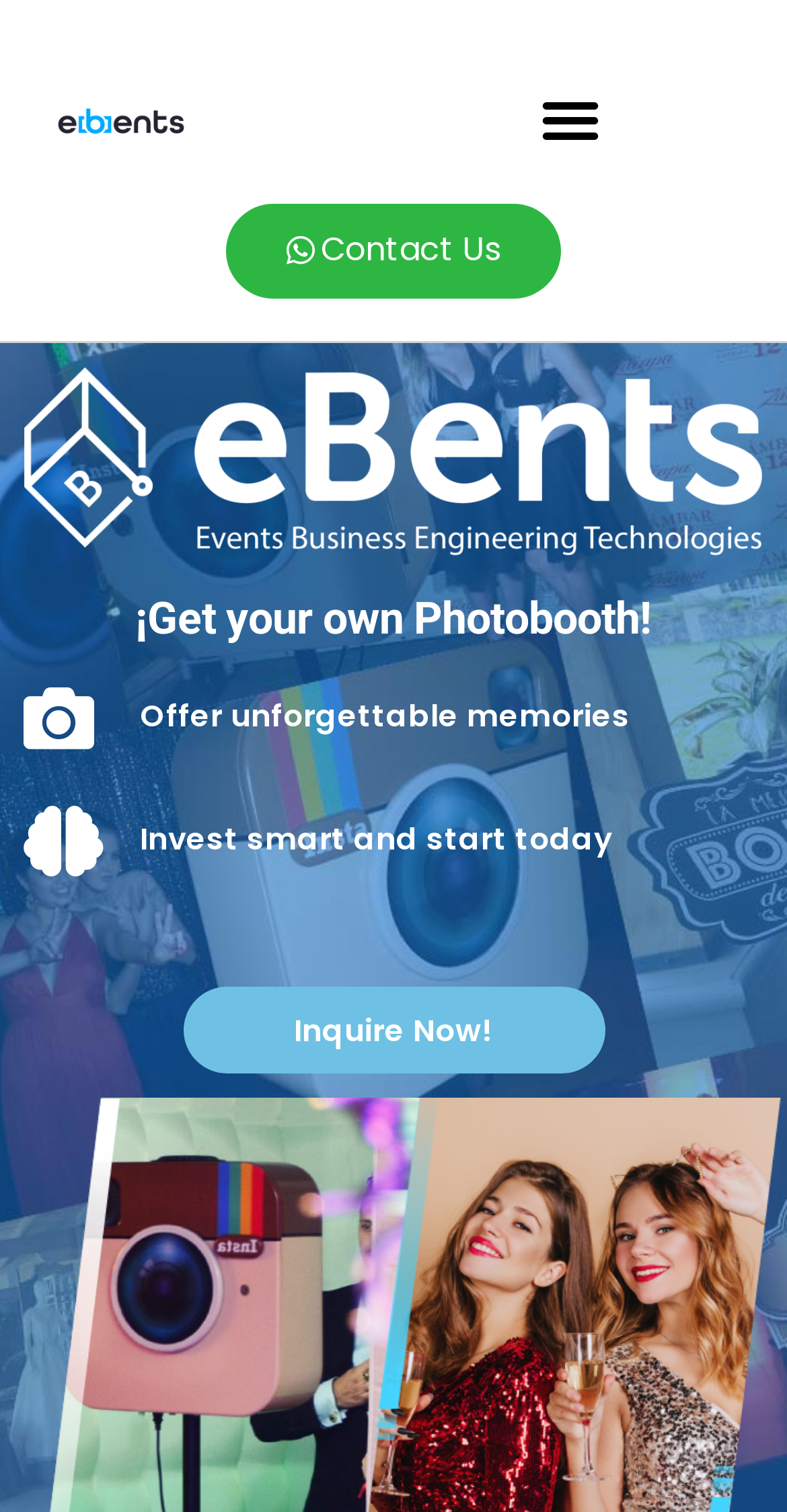Predict the bounding box of the UI element based on this description: "Contact Us".

[0.287, 0.135, 0.713, 0.198]